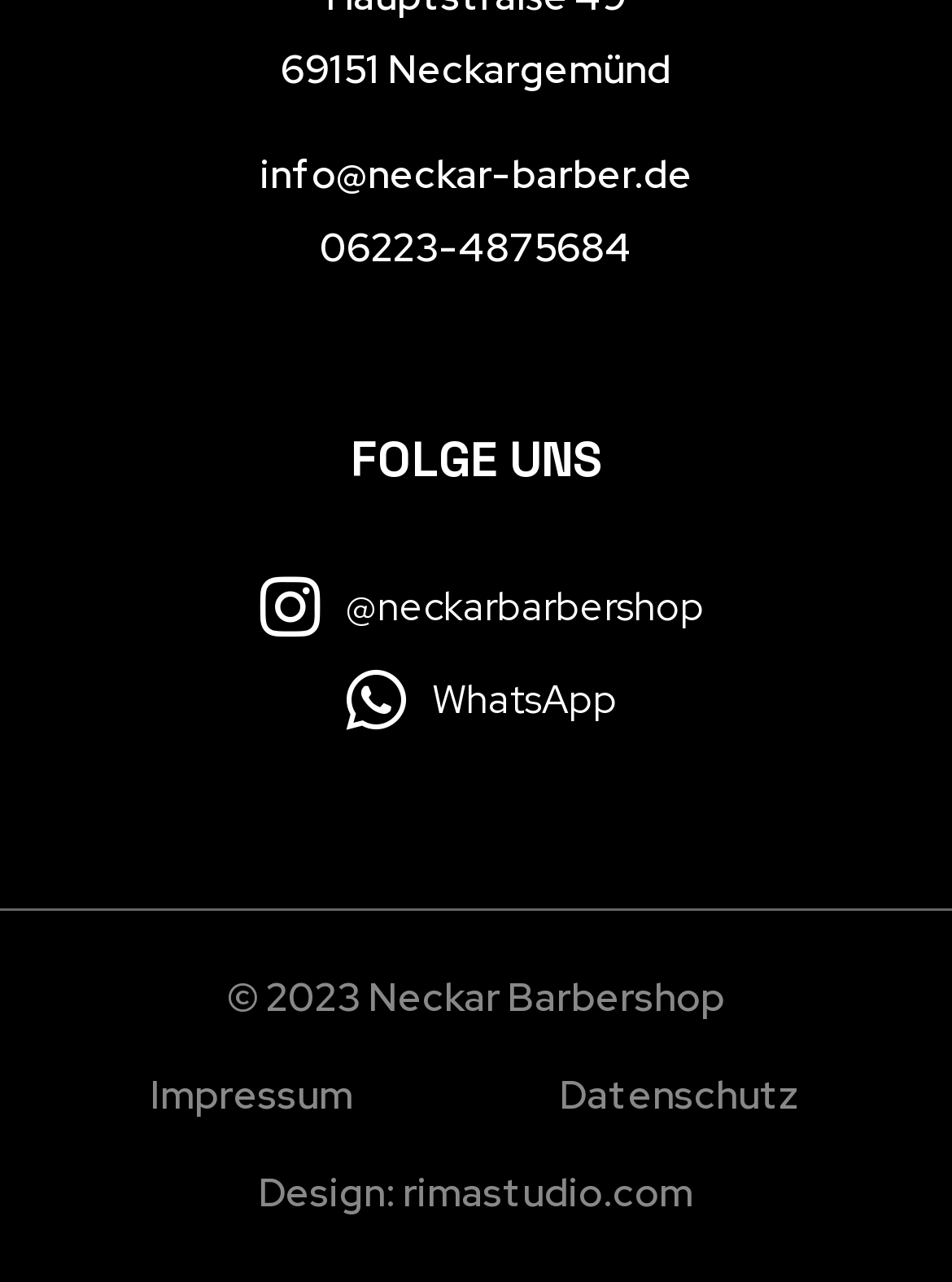Based on the element description "Ball End Mills", predict the bounding box coordinates of the UI element.

None